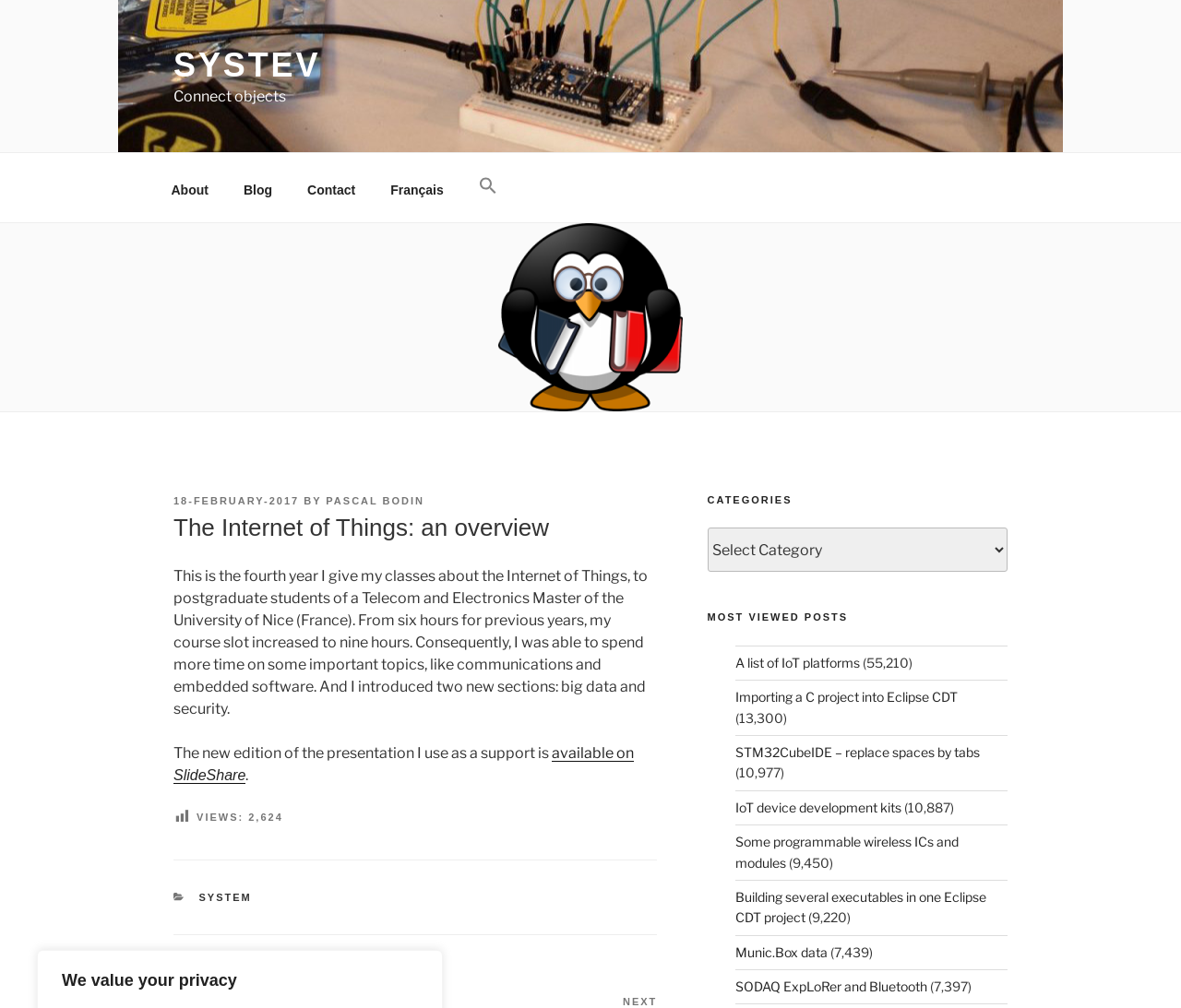Identify the bounding box coordinates for the element you need to click to achieve the following task: "Read the post about the Internet of Things". Provide the bounding box coordinates as four float numbers between 0 and 1, in the form [left, top, right, bottom].

[0.147, 0.507, 0.556, 0.54]